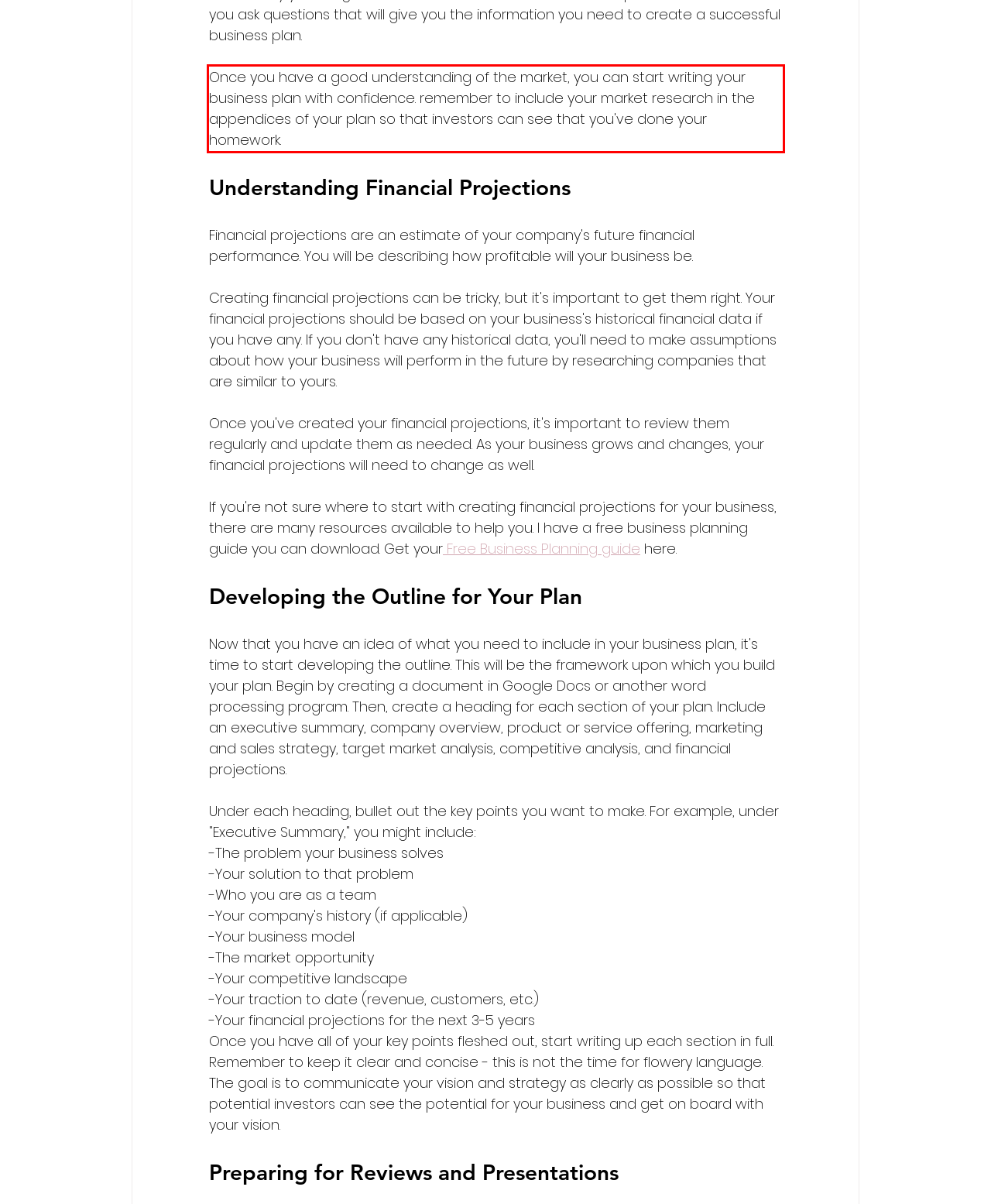Analyze the screenshot of the webpage that features a red bounding box and recognize the text content enclosed within this red bounding box.

Once you have a good understanding of the market, you can start writing your business plan with confidence. remember to include your market research in the appendices of your plan so that investors can see that you've done your homework.